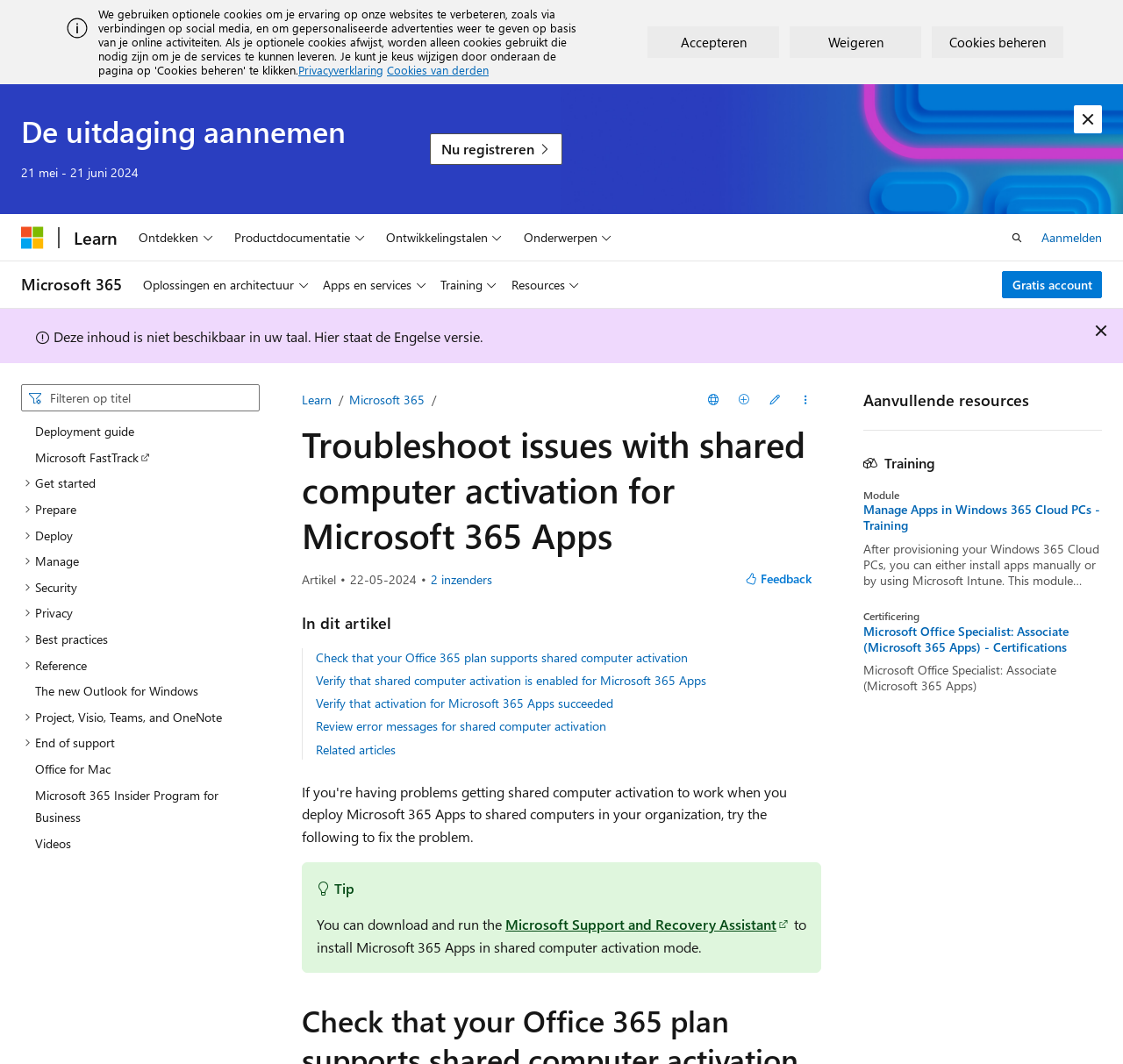What is the purpose of the 'Microsoft Support and Recovery Assistant'?
Give a detailed and exhaustive answer to the question.

According to the webpage, the Microsoft Support and Recovery Assistant can be downloaded and run to install Microsoft 365 Apps in shared computer activation mode. This suggests that the assistant is a tool that helps with the installation process.